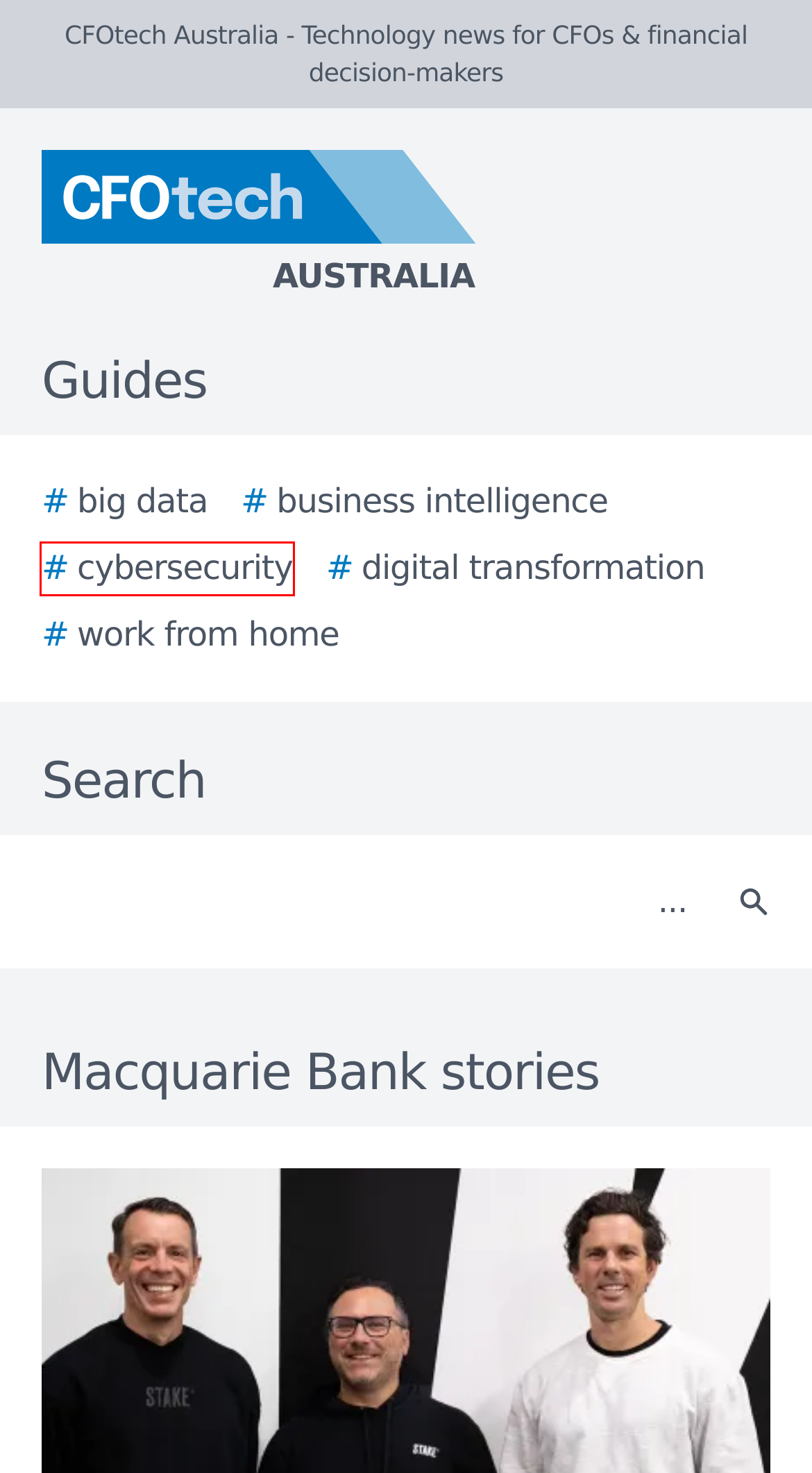You are given a screenshot of a webpage with a red rectangle bounding box around an element. Choose the best webpage description that matches the page after clicking the element in the bounding box. Here are the candidates:
A. The 2024 Ultimate Guide to Cybersecurity
B. eCommerceNews Australia - Media kit
C. TechDay India - India's technology news network
D. The 2024 Ultimate Guide to Digital Transformation
E. The 2024 Ultimate Guide to Work from Home
F. The 2024 Ultimate Guide to Business Intelligence
G. Avaya crowns local partner and customer winners
H. SecurityBrief Australia - Media kit

A